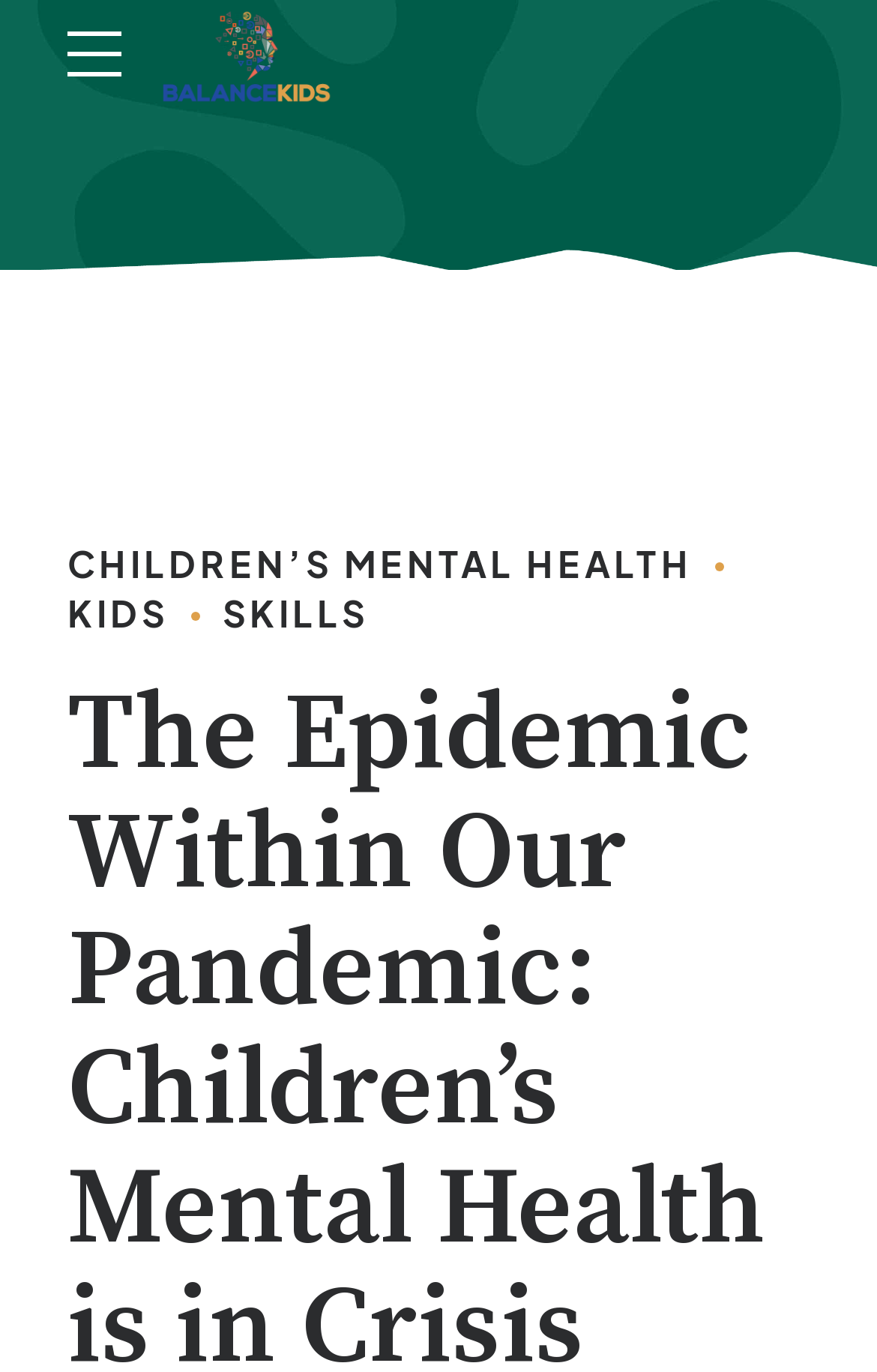What is the name of the organization?
Look at the screenshot and respond with one word or a short phrase.

Balance Kids